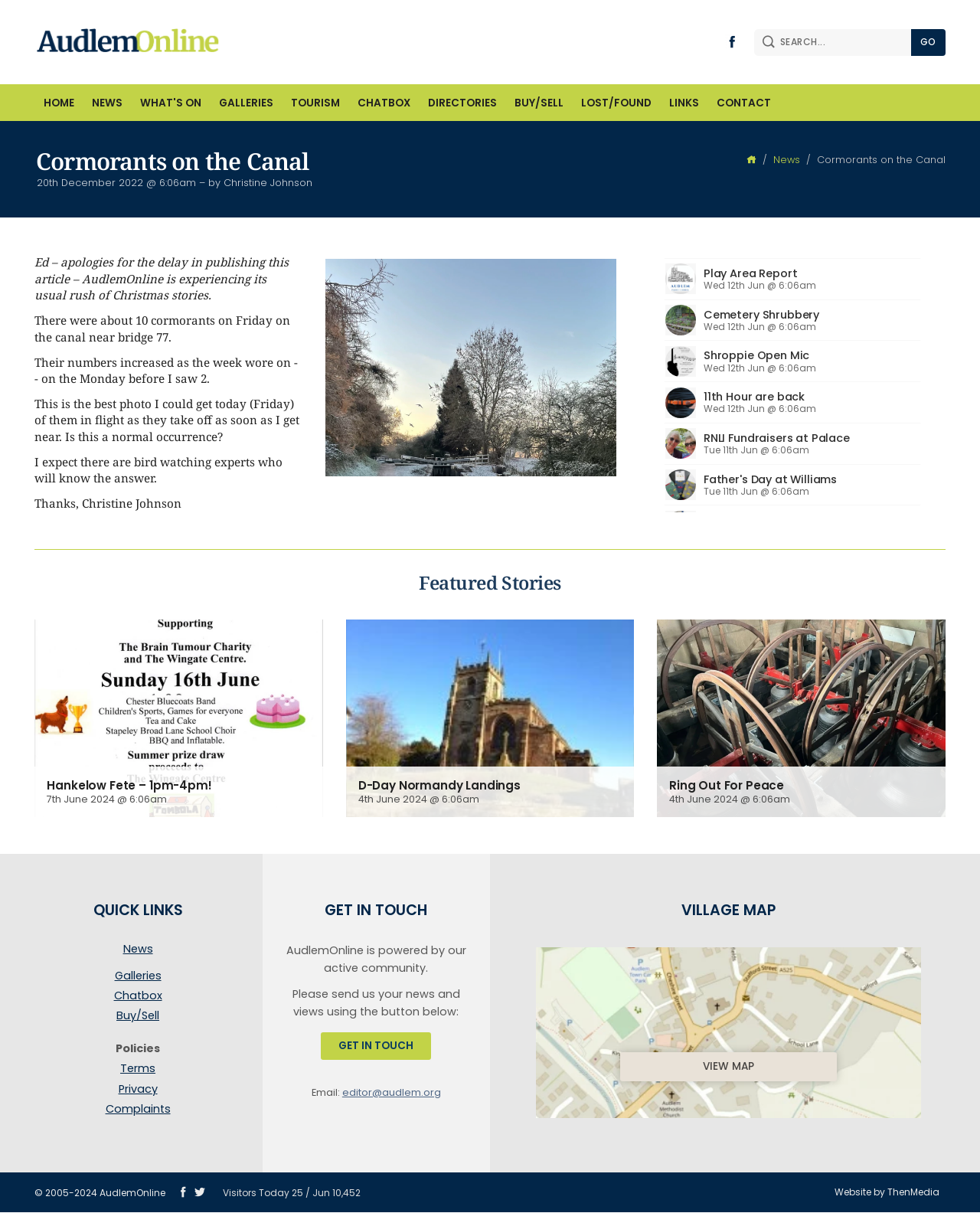Locate the bounding box coordinates of the clickable region to complete the following instruction: "Login as a partner."

None